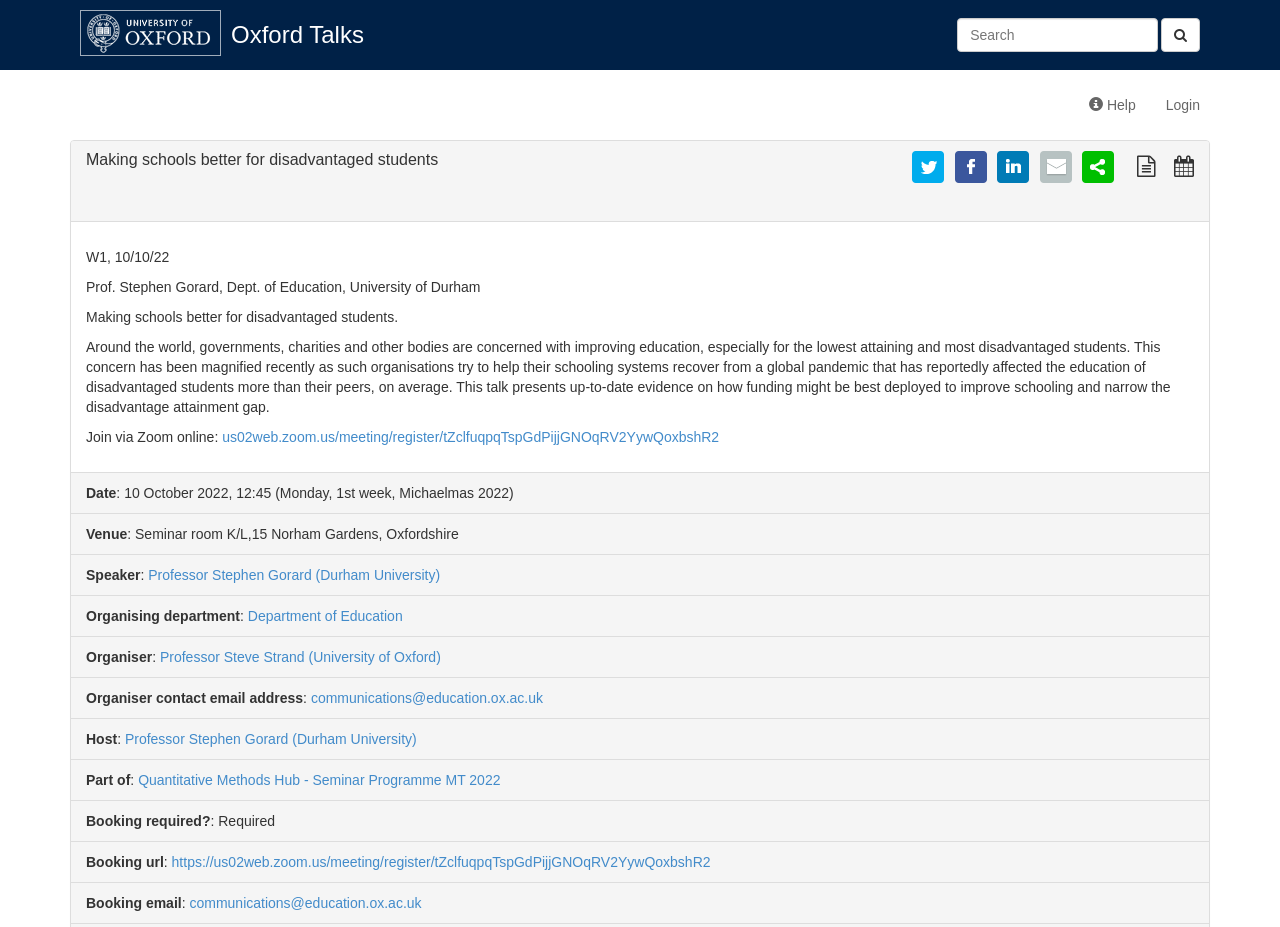Give a comprehensive overview of the webpage, including key elements.

This webpage is about a talk titled "Making schools better for disadvantaged students" by Professor Stephen Gorard from the University of Durham. At the top left, there is a logo and a link to "Oxford Talks". On the top right, there is a search bar with a button and a link to "Help" and "Login". 

Below the title, there are details about the talk, including the date, time, venue, speaker, and organizing department. The speaker's name, Professor Stephen Gorard, is a link to his profile. The organizing department, Department of Education, is also a link. 

The talk's abstract is provided, which discusses how to improve education for disadvantaged students, especially in the context of the global pandemic. 

There are several links and pieces of information about the talk, including a link to join via Zoom, the date and time of the talk, the venue, and the speaker's profile. There are also links to the organizing department, the organiser's profile, and the organiser's contact email address. 

At the bottom of the page, there are more details about the talk, including whether booking is required, the booking URL, and the booking email.